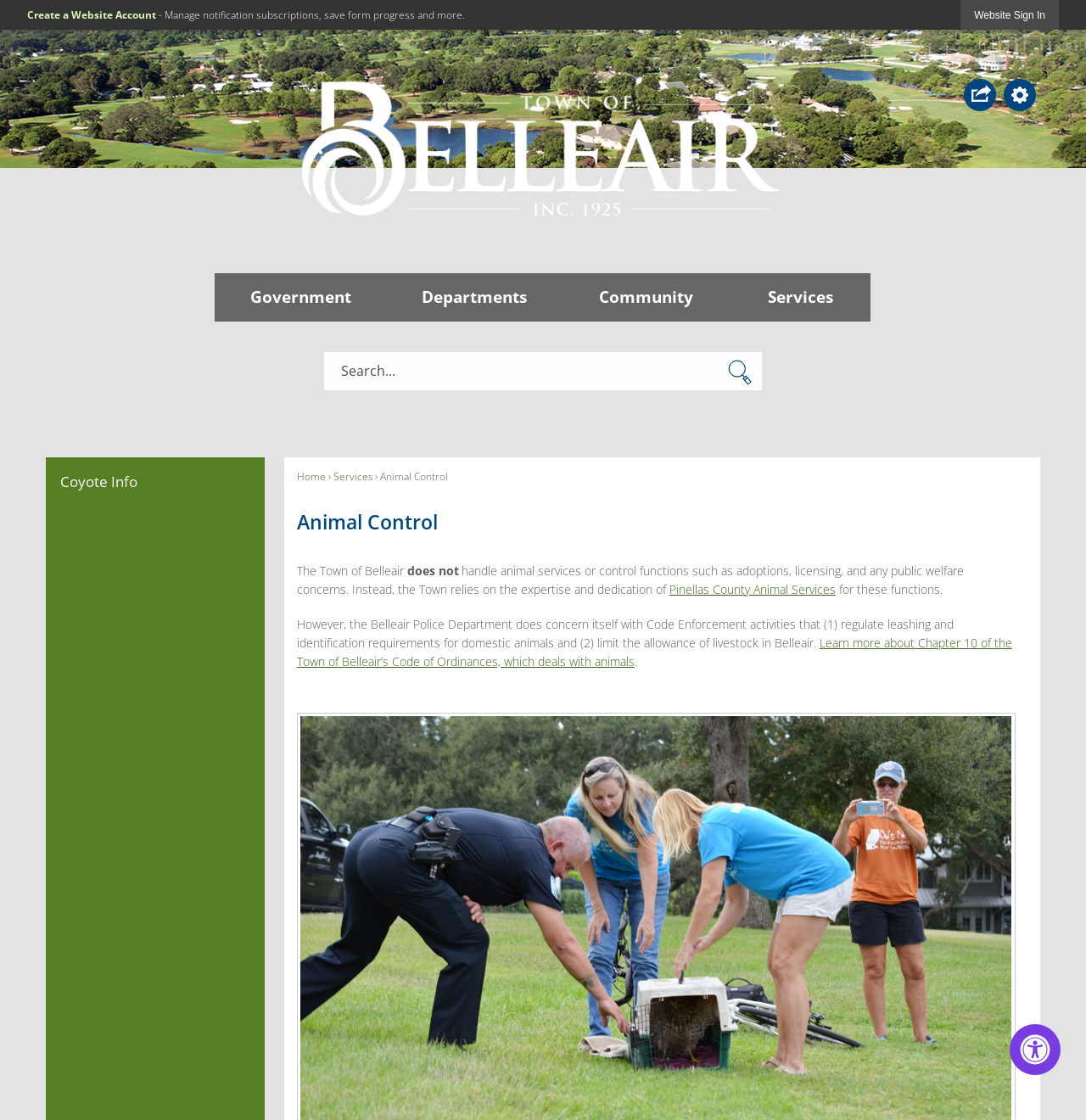With reference to the image, please provide a detailed answer to the following question: What is the name of the town's logo?

I found the answer by looking at the image description of the town's logo, which is 'Town of Belleair Logo: Town of Belleair - Inc. 1925'.